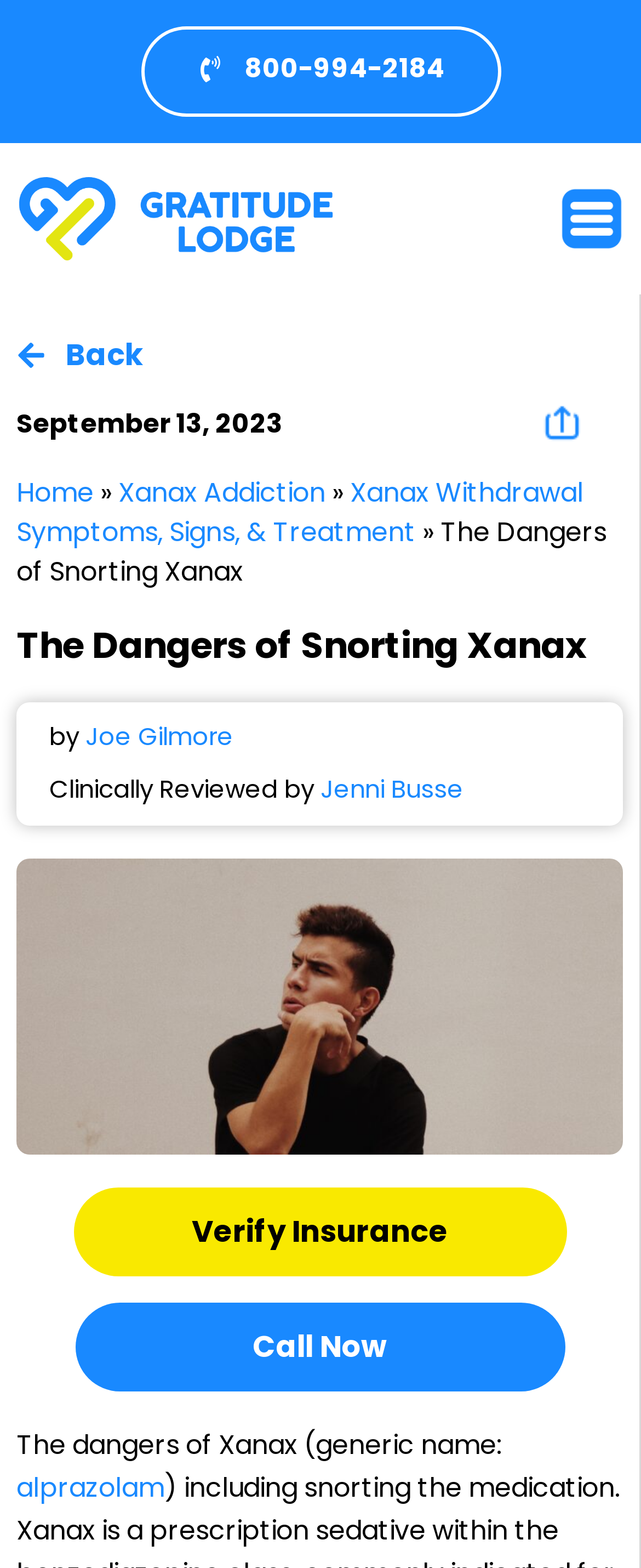Analyze the image and deliver a detailed answer to the question: How many links are there in the header section?

I counted the number of link elements in the header section, which includes the Gratitude Lodge logo, the menu button, the 'Back' link, and the phone number link.